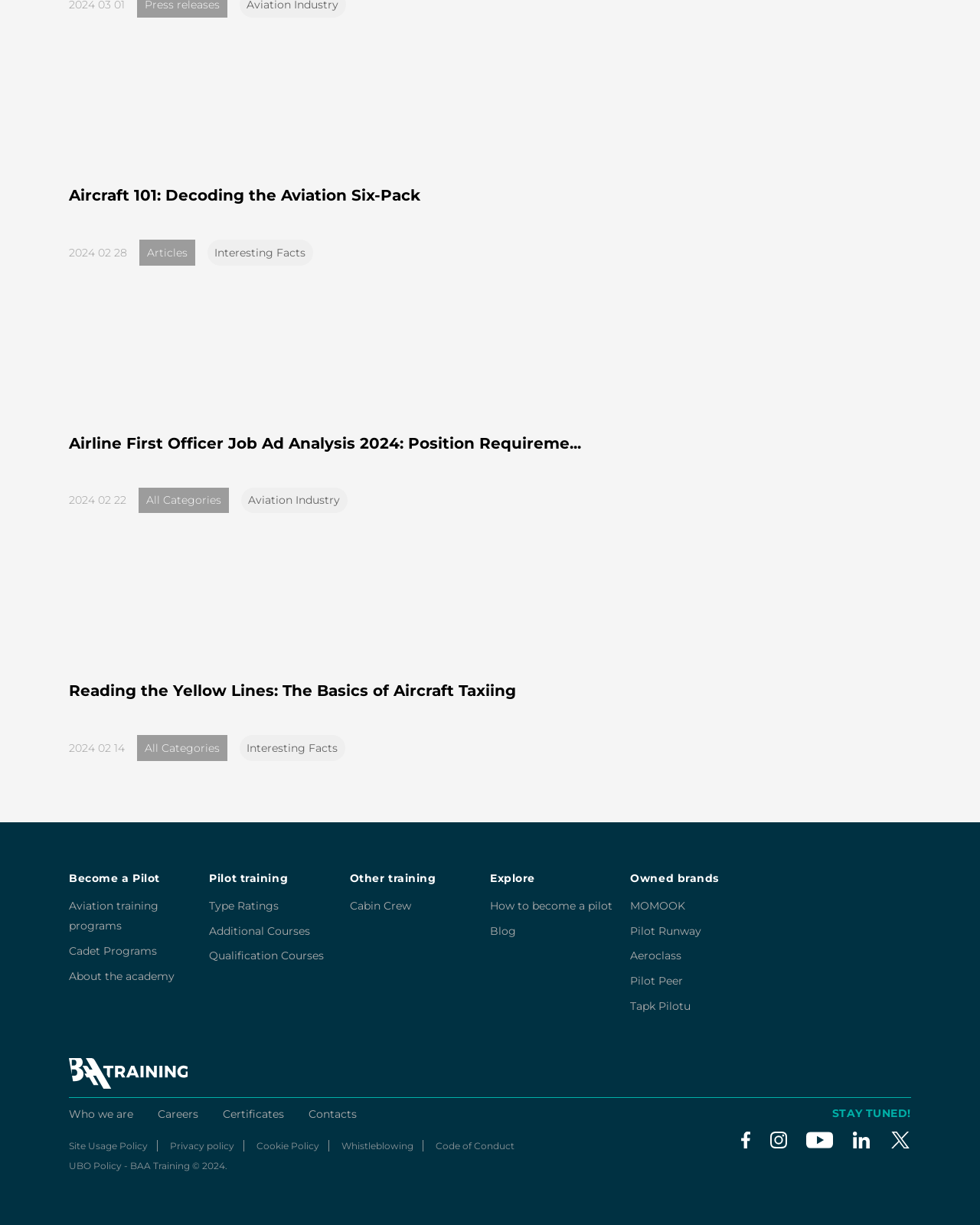Please identify the bounding box coordinates of the element I should click to complete this instruction: 'Read about Aircraft 101'. The coordinates should be given as four float numbers between 0 and 1, like this: [left, top, right, bottom].

[0.07, 0.152, 0.914, 0.183]